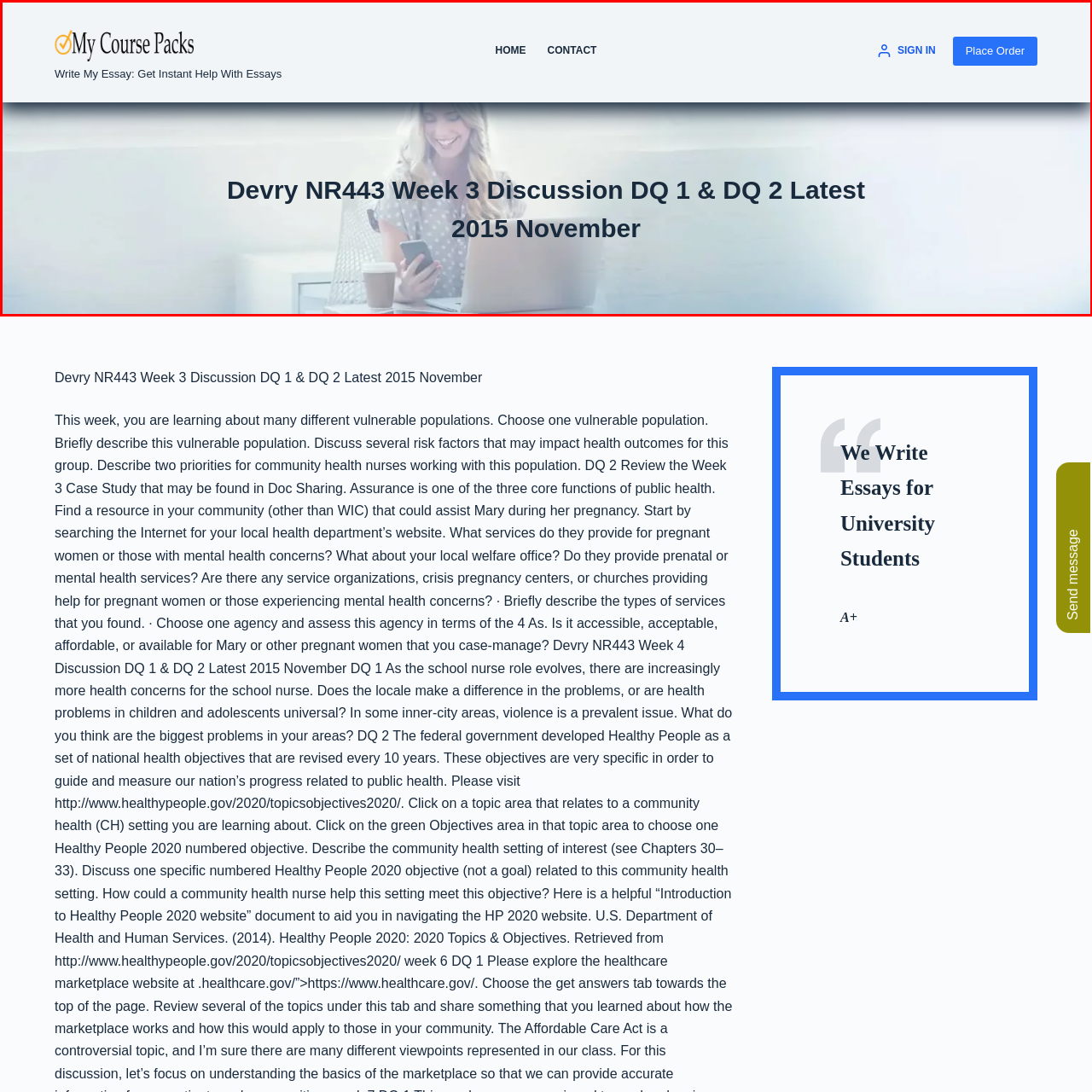Generate a detailed caption for the picture within the red-bordered area.

The image showcases a serene and inviting ambiance of a workspace, featuring a young woman engaged with a laptop while holding a smartphone in her hand. She appears focused and content, suggesting an atmosphere conducive to productivity and learning. In the background, a cup of coffee adds a touch of warmth to the scene, embodying the comfort of a personal study space. This visual is prominently situated at the top of the webpage for "My Course Packs," which focuses on providing resources and assistance for students. The title of the webpage, "Devry NR443 Week 3 Discussion DQ 1 & DQ 2 Latest 2015 November," is clearly displayed below the image, indicating the content's connection to academic discussions relevant to the course.